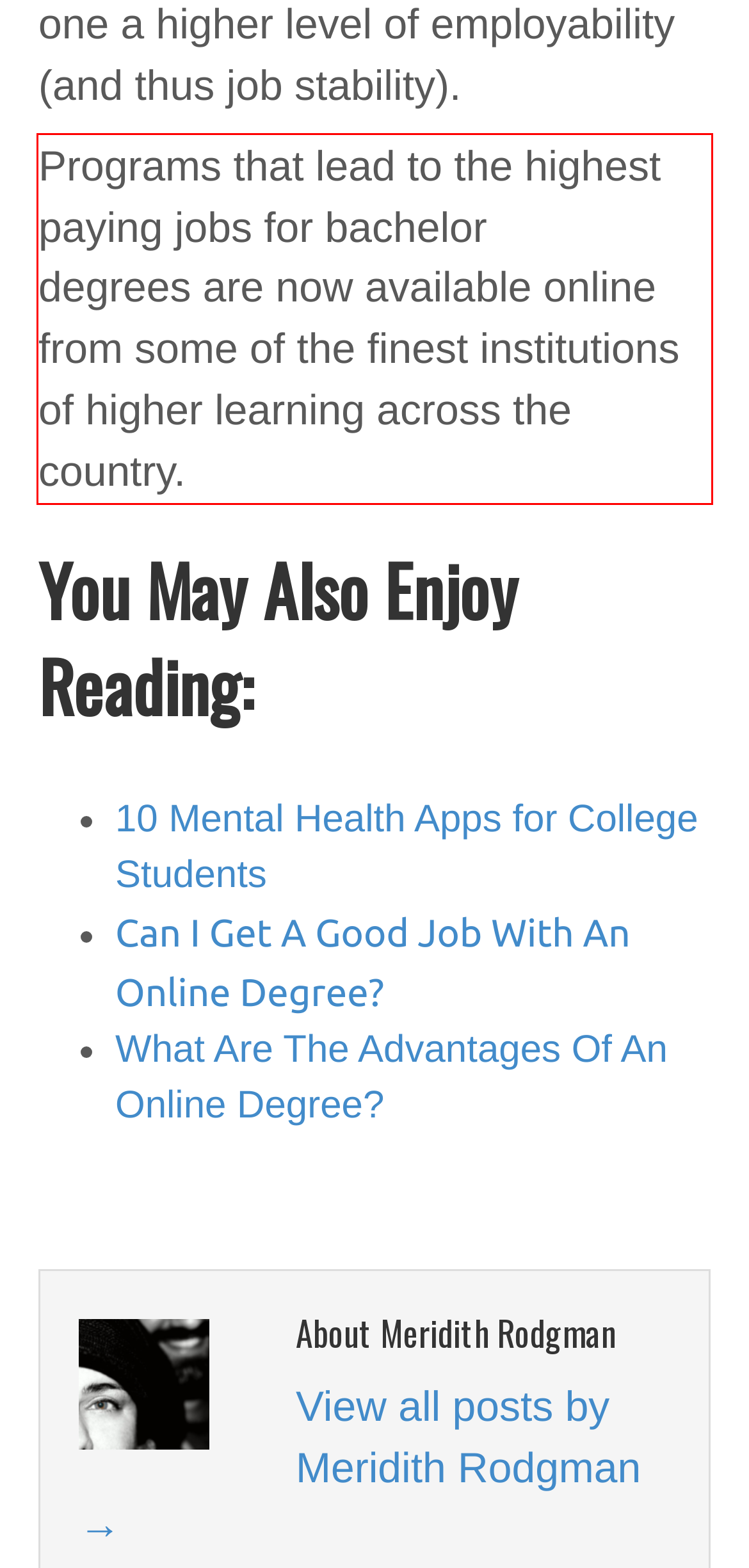Within the screenshot of the webpage, locate the red bounding box and use OCR to identify and provide the text content inside it.

Programs that lead to the highest paying jobs for bachelor degrees are now available online from some of the finest institutions of higher learning across the country.